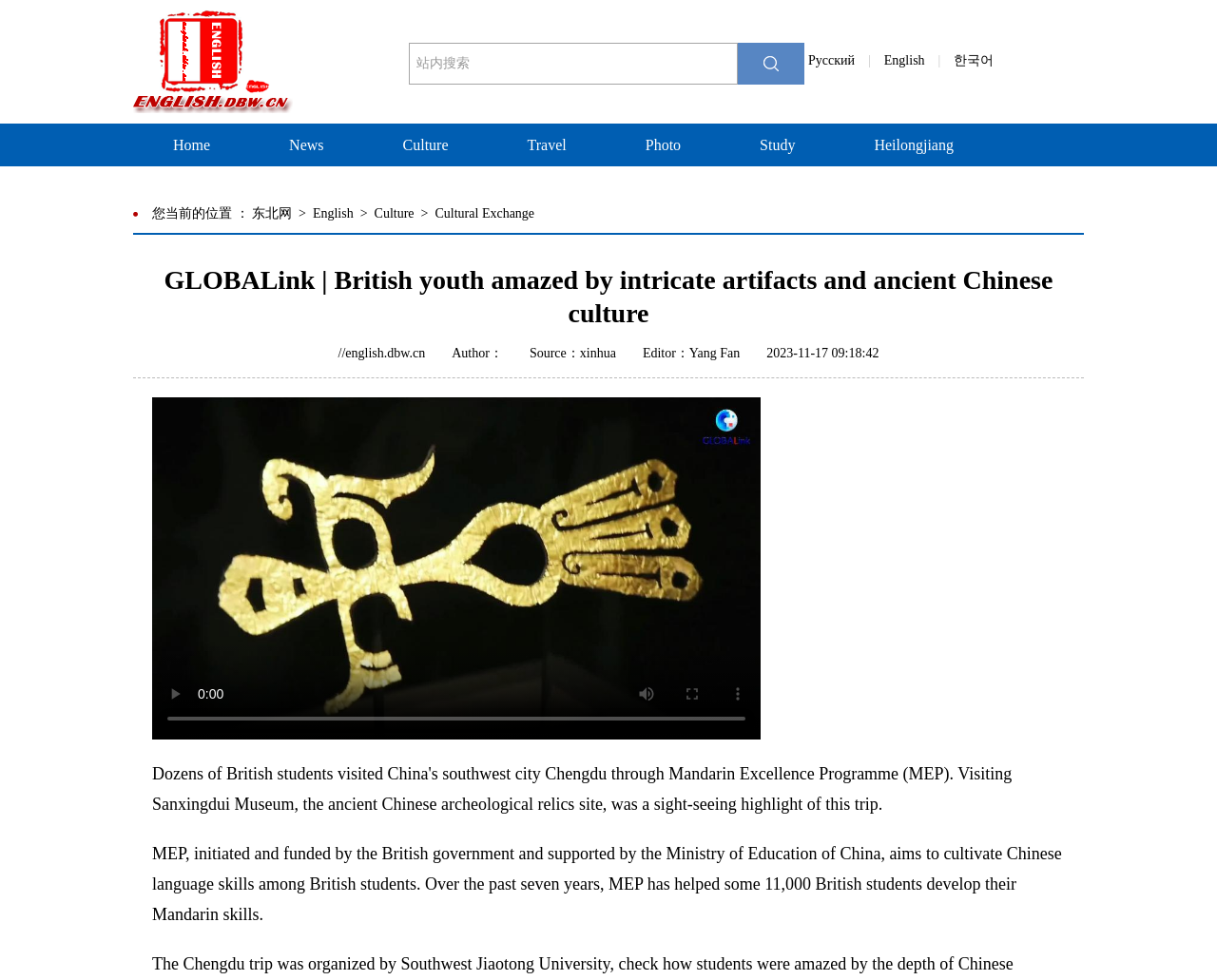How many British students have developed their Mandarin skills through MEP?
Use the image to answer the question with a single word or phrase.

11,000